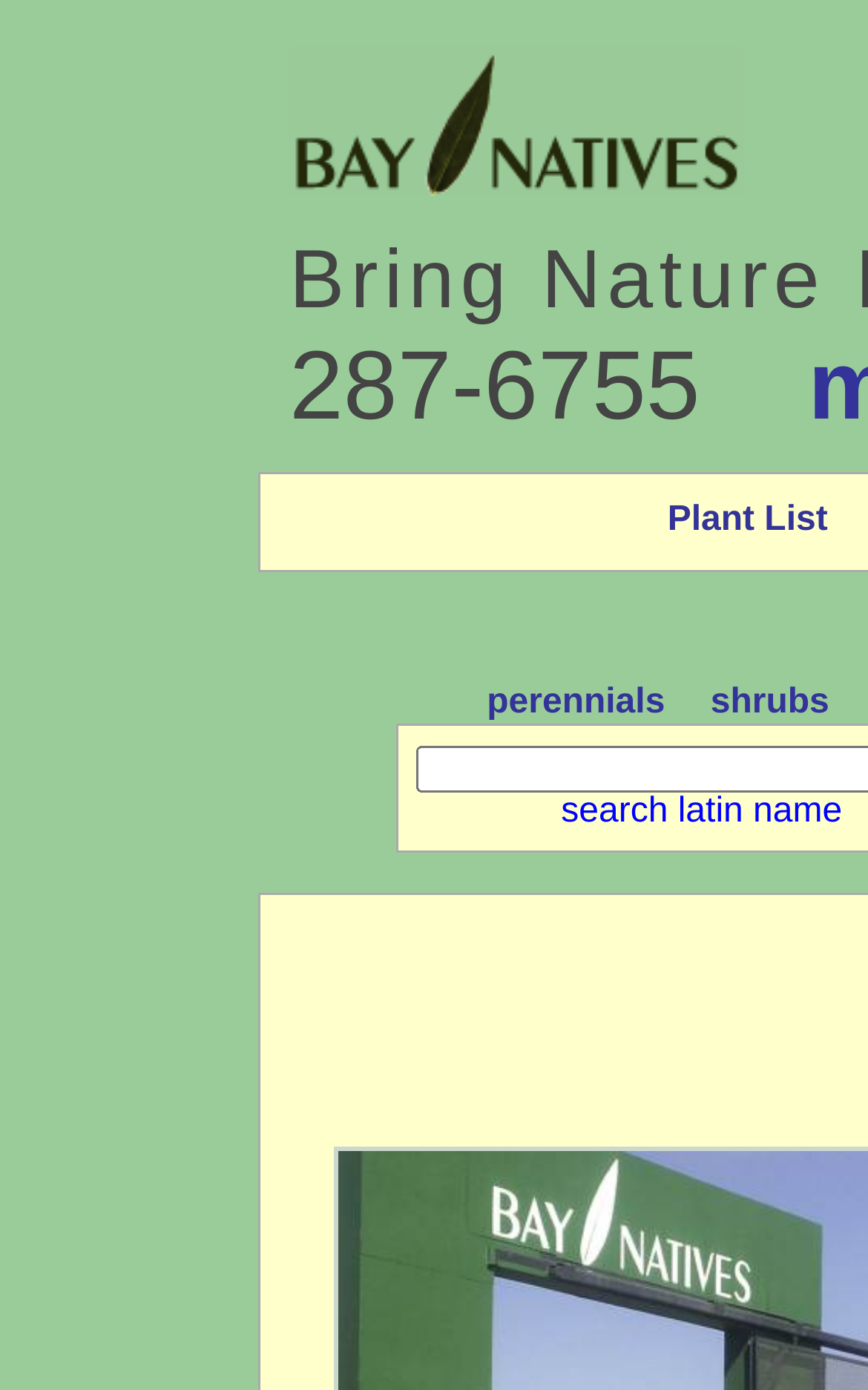Please find the bounding box coordinates in the format (top-left x, top-left y, bottom-right x, bottom-right y) for the given element description. Ensure the coordinates are floating point numbers between 0 and 1. Description: search latin name

[0.646, 0.57, 0.97, 0.599]